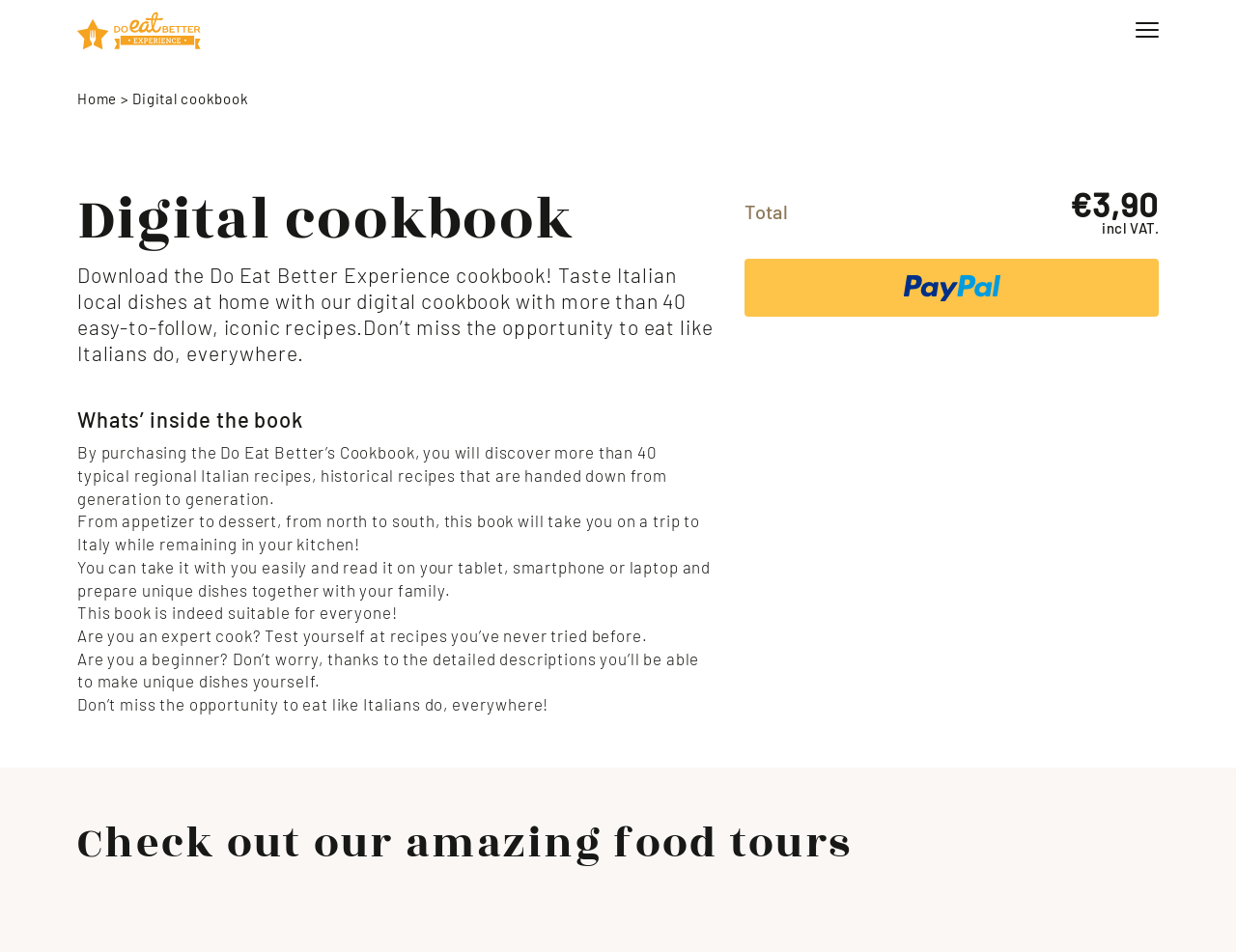Provide a brief response using a word or short phrase to this question:
What is the name of the cookbook?

Do Eat Better Experience